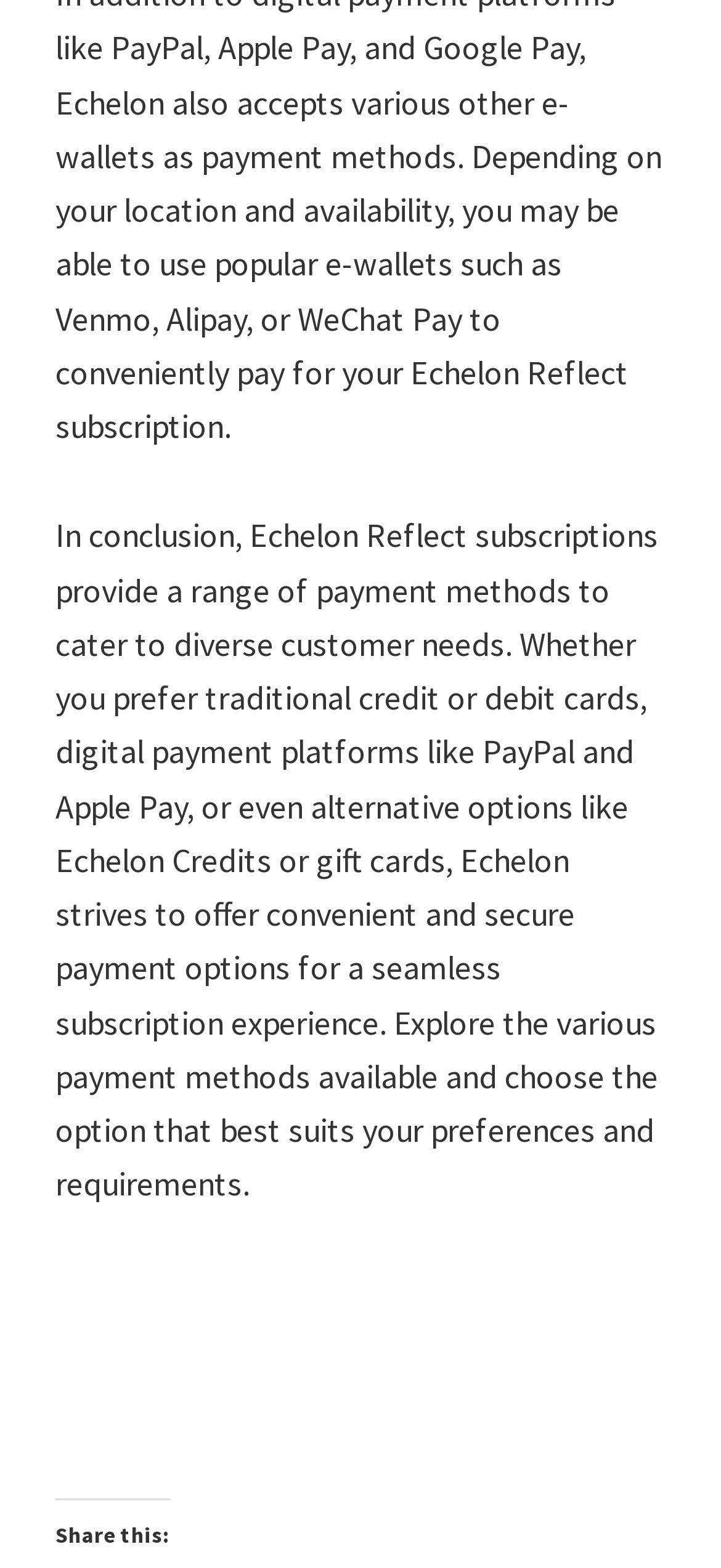Please answer the following question as detailed as possible based on the image: 
What payment methods are accepted for Echelon Reflect subscriptions?

The webpage provides information about the various payment methods accepted for Echelon Reflect subscriptions. The text mentions traditional credit or debit cards, digital payment platforms like PayPal and Apple Pay, and alternative options like Echelon Credits or gift cards.